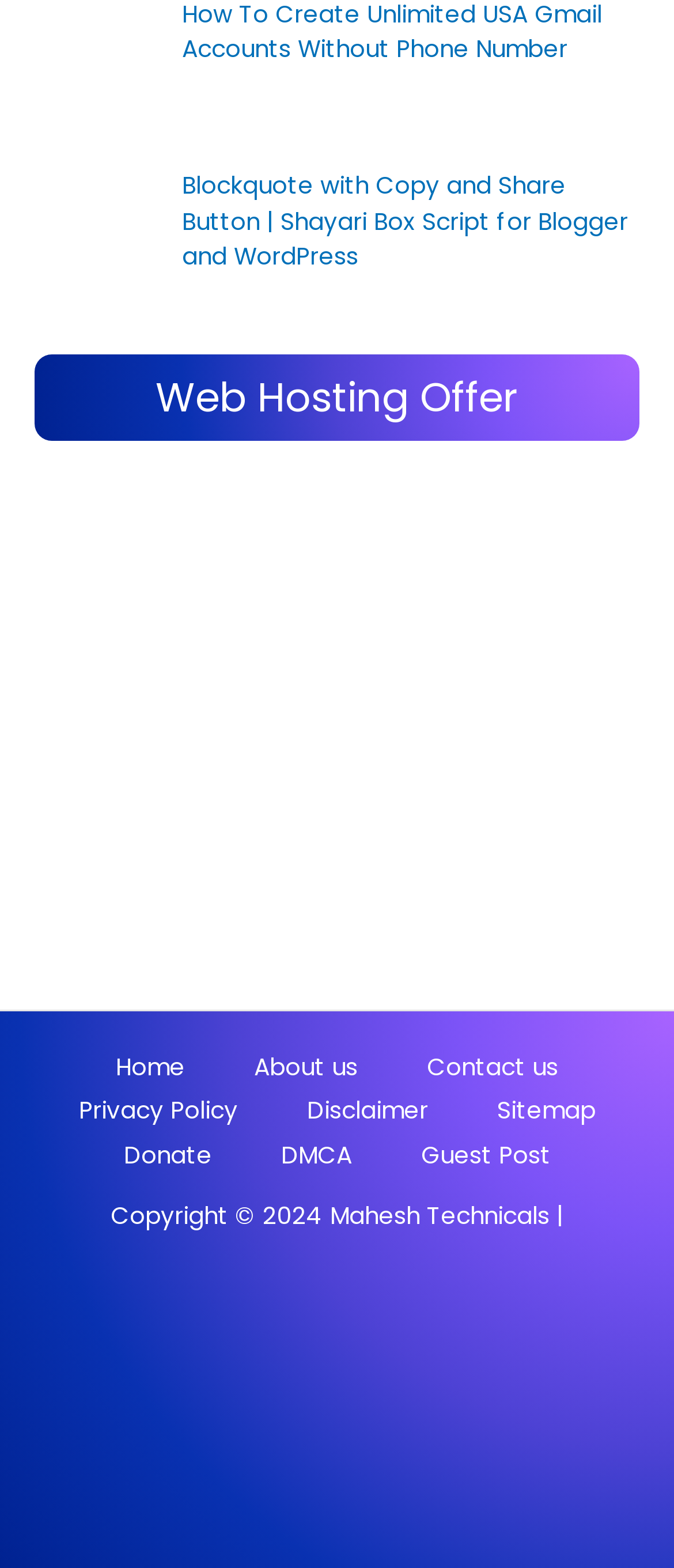How many navigation links are in the footer?
Please respond to the question with a detailed and informative answer.

I counted the number of link elements within the navigation element with the description 'Site Navigation: Footer', which are 'Home', 'About us', 'Contact us', 'Privacy Policy', 'Disclaimer', 'Sitemap', 'Donate', 'DMCA', and 'Guest Post'.